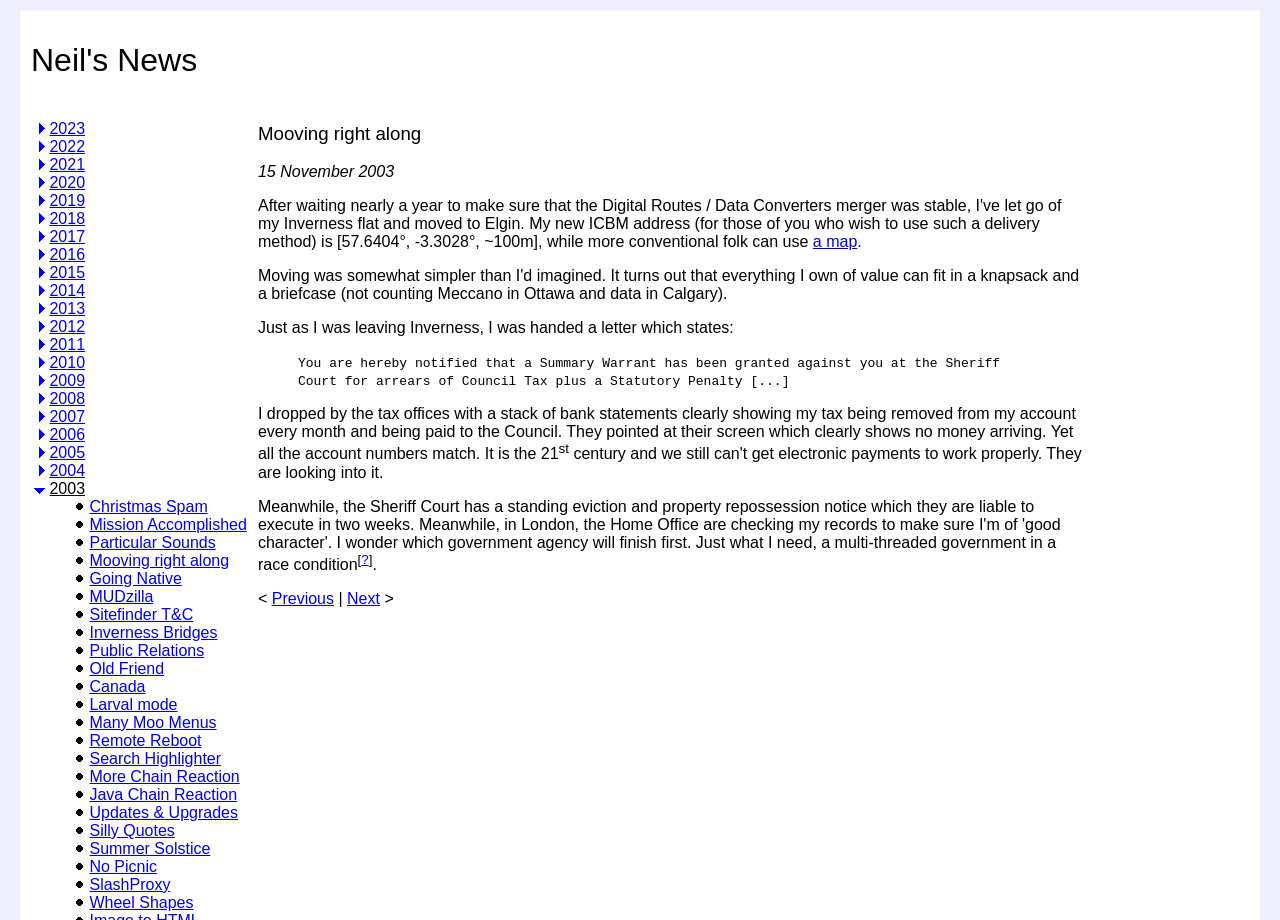Is the webpage organized by year? Refer to the image and provide a one-word or short phrase answer.

Yes